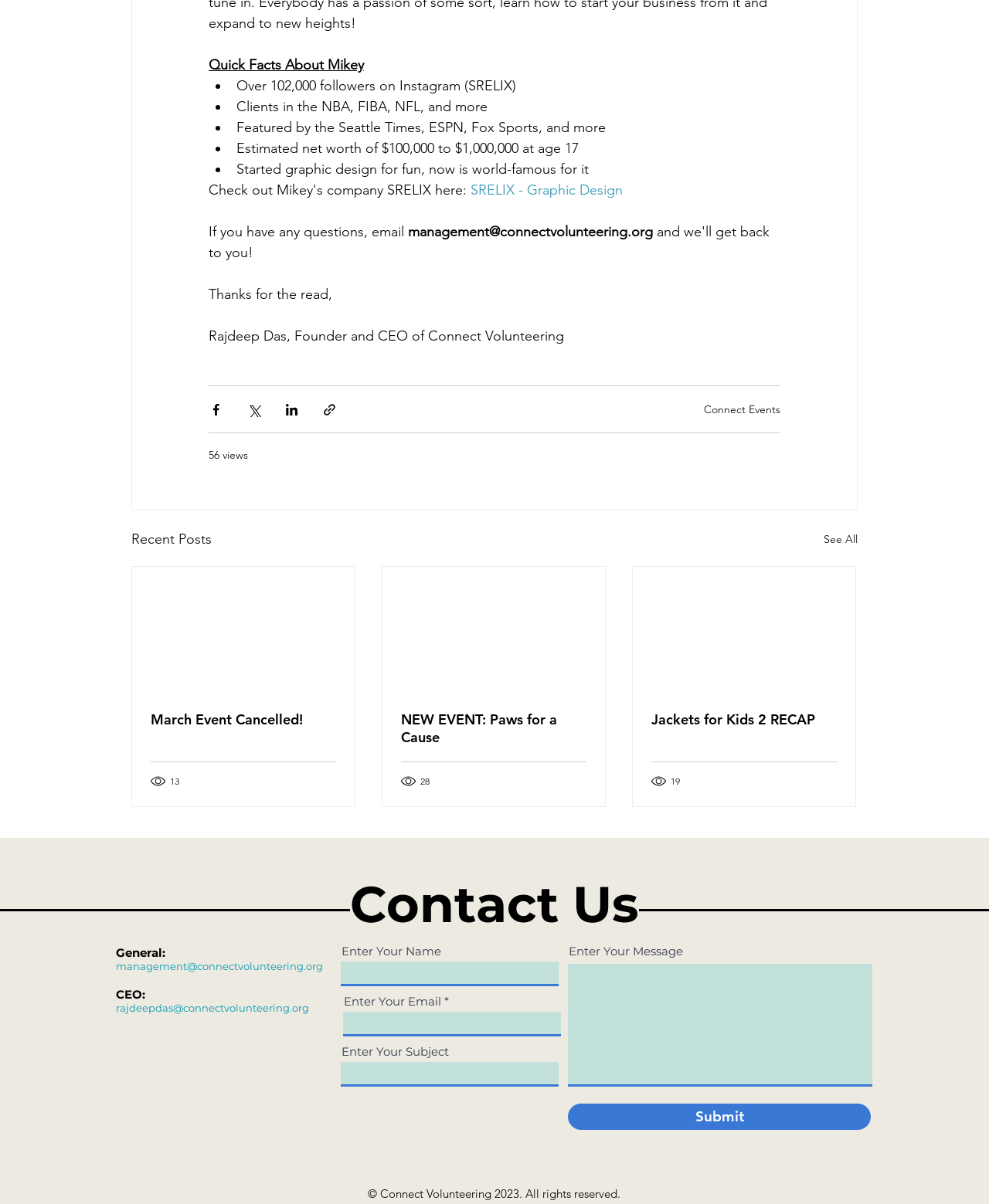Could you find the bounding box coordinates of the clickable area to complete this instruction: "Click the Instagram link in the Social Bar"?

[0.433, 0.754, 0.46, 0.776]